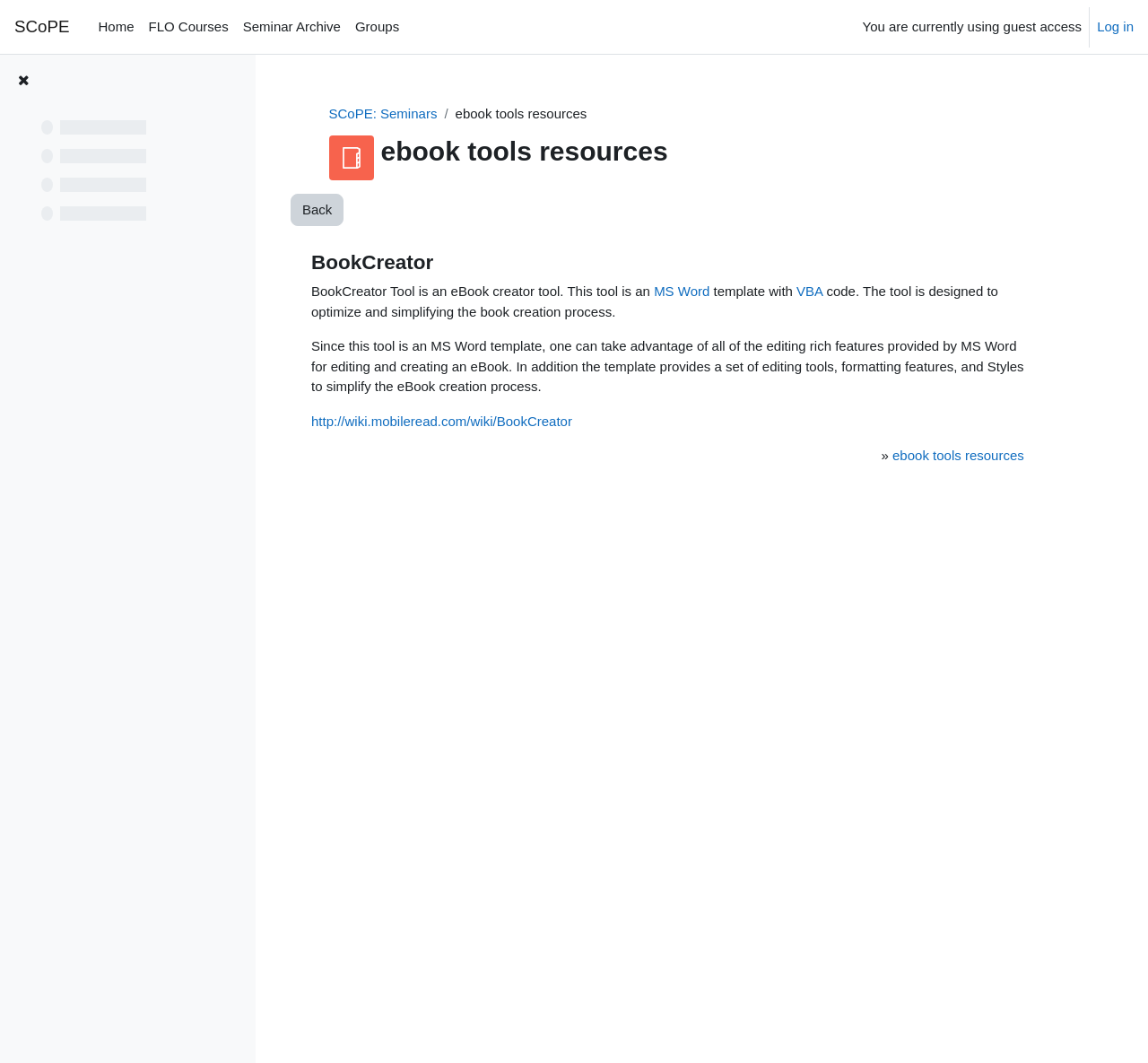Identify the bounding box for the given UI element using the description provided. Coordinates should be in the format (top-left x, top-left y, bottom-right x, bottom-right y) and must be between 0 and 1. Here is the description: MS Word

[0.57, 0.267, 0.618, 0.281]